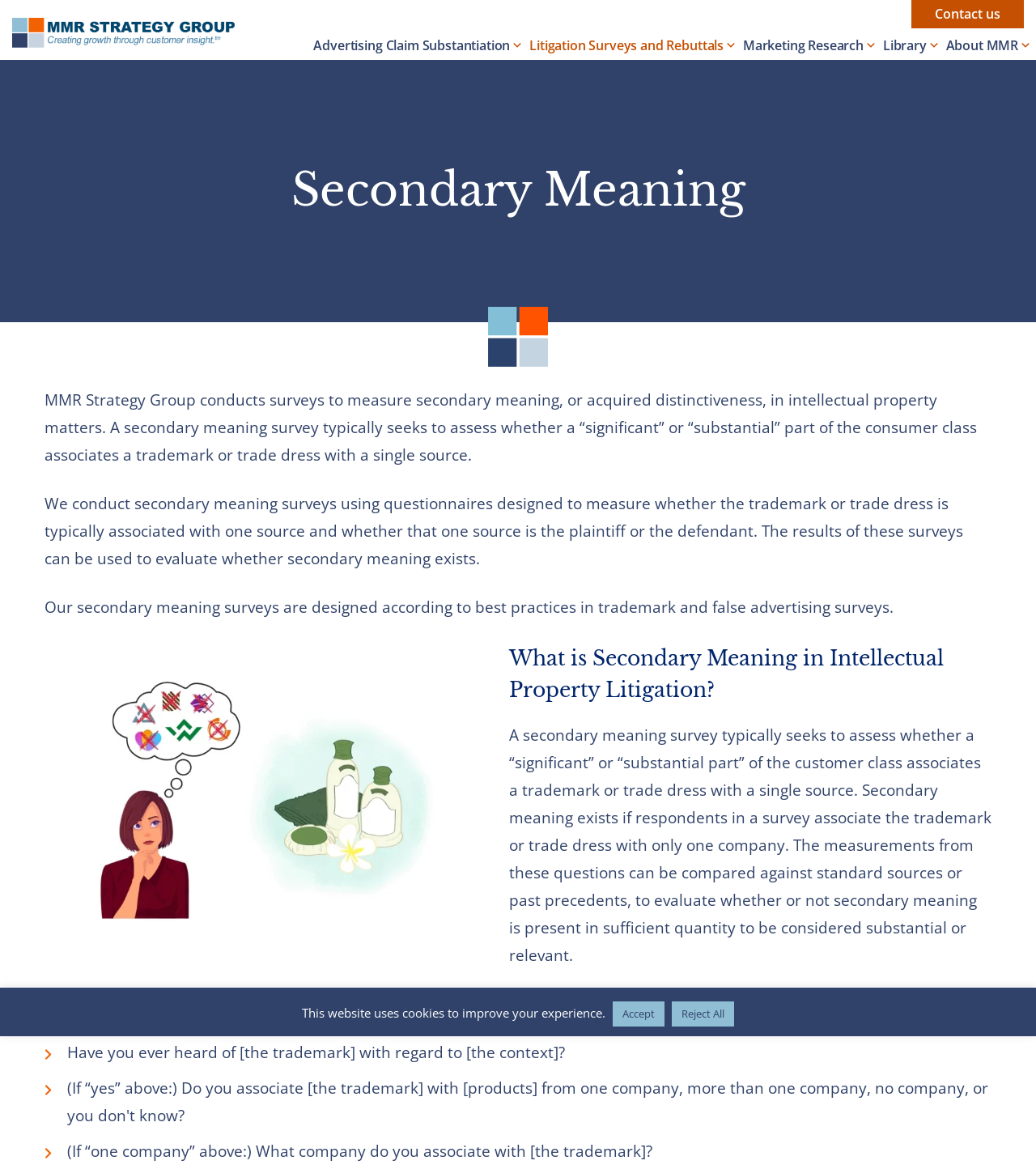Locate the bounding box coordinates of the element that should be clicked to execute the following instruction: "Contact us".

[0.88, 0.0, 0.988, 0.024]